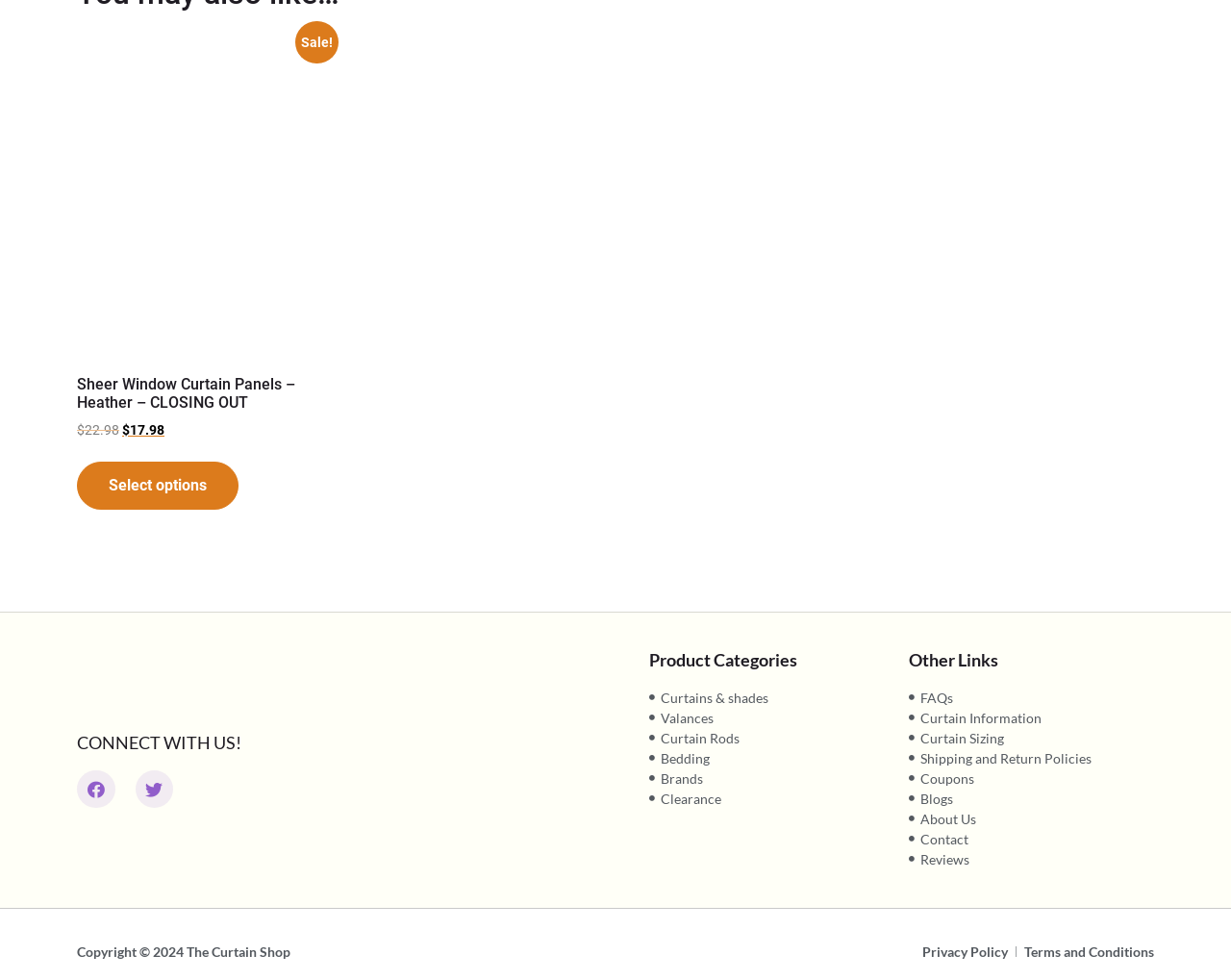What is the purpose of the 'FAQs' link?
Please provide a single word or phrase as the answer based on the screenshot.

To provide answers to frequently asked questions